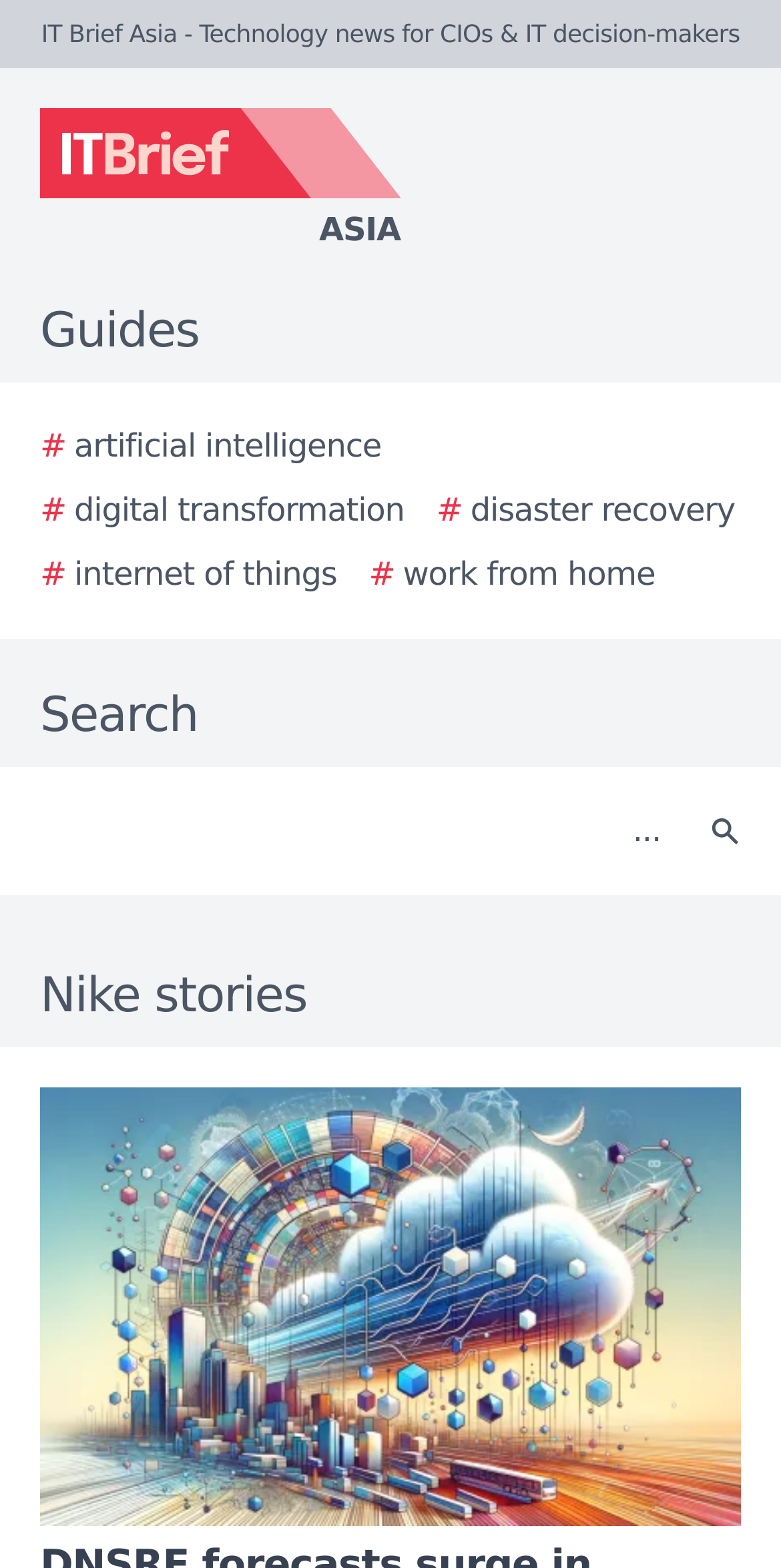Provide a single word or phrase to answer the given question: 
How many categories are listed under Guides?

5